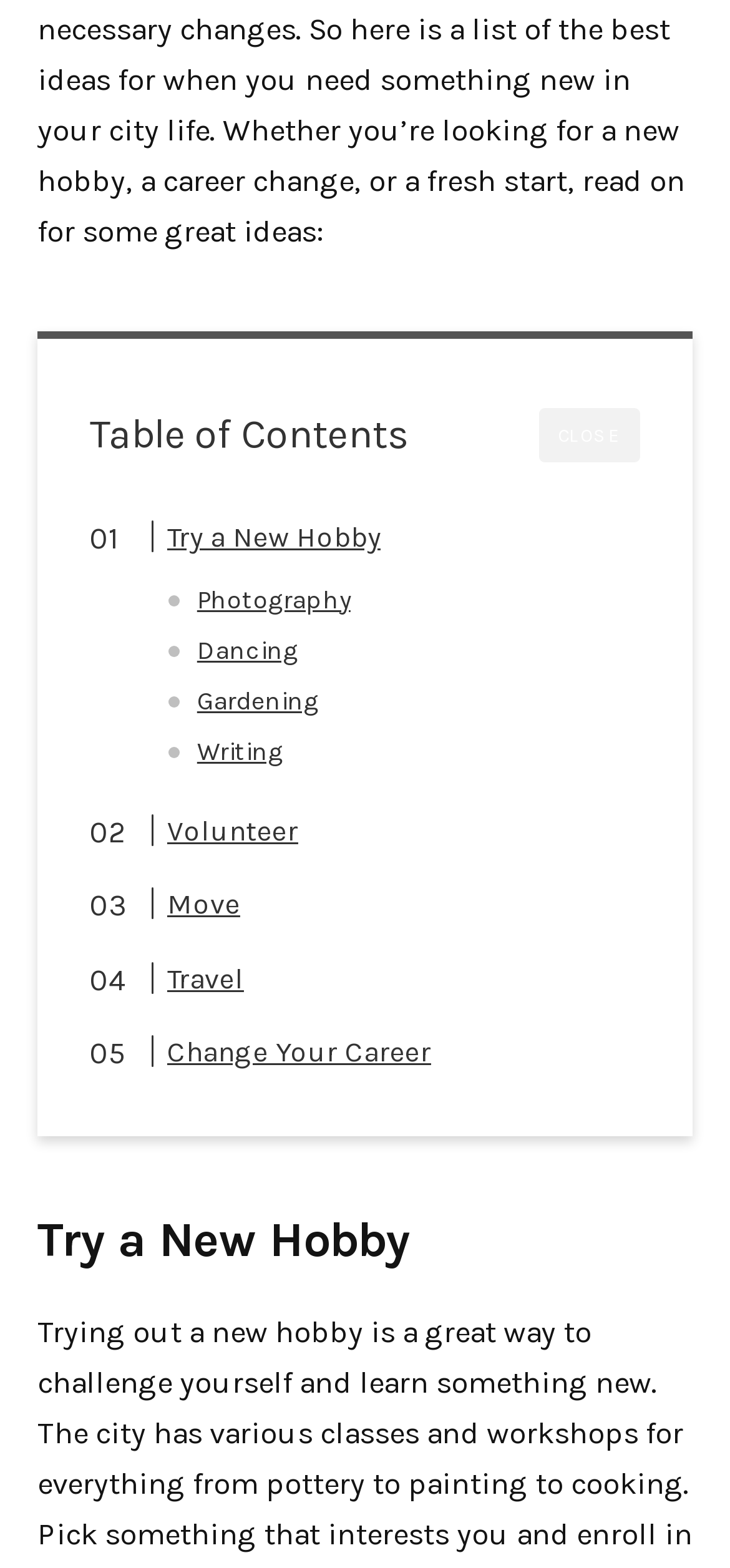Determine the bounding box coordinates of the clickable area required to perform the following instruction: "view PKL 10 news". The coordinates should be represented as four float numbers between 0 and 1: [left, top, right, bottom].

None